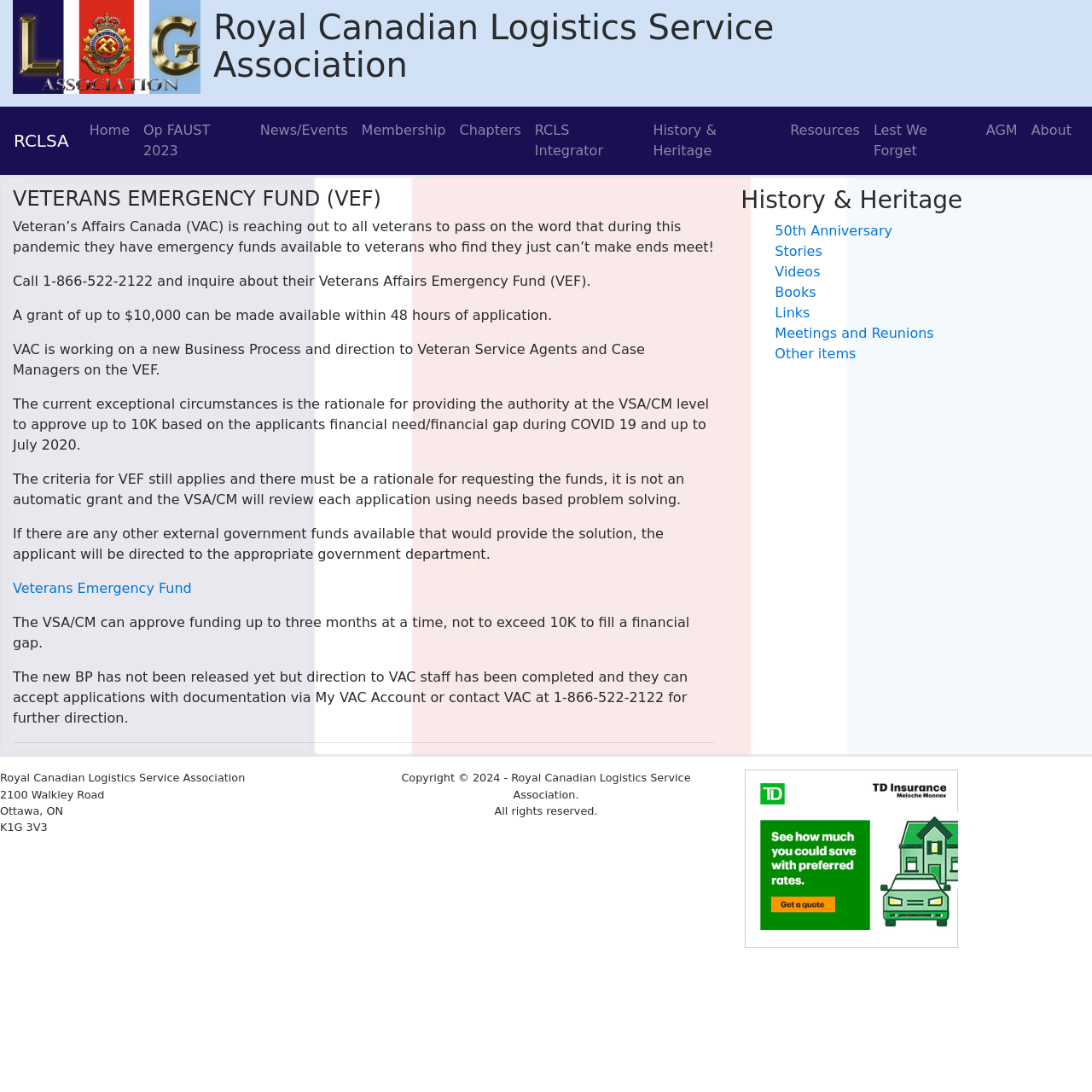Please determine the bounding box coordinates of the element to click in order to execute the following instruction: "Visit the 50th Anniversary page". The coordinates should be four float numbers between 0 and 1, specified as [left, top, right, bottom].

[0.71, 0.204, 0.817, 0.219]